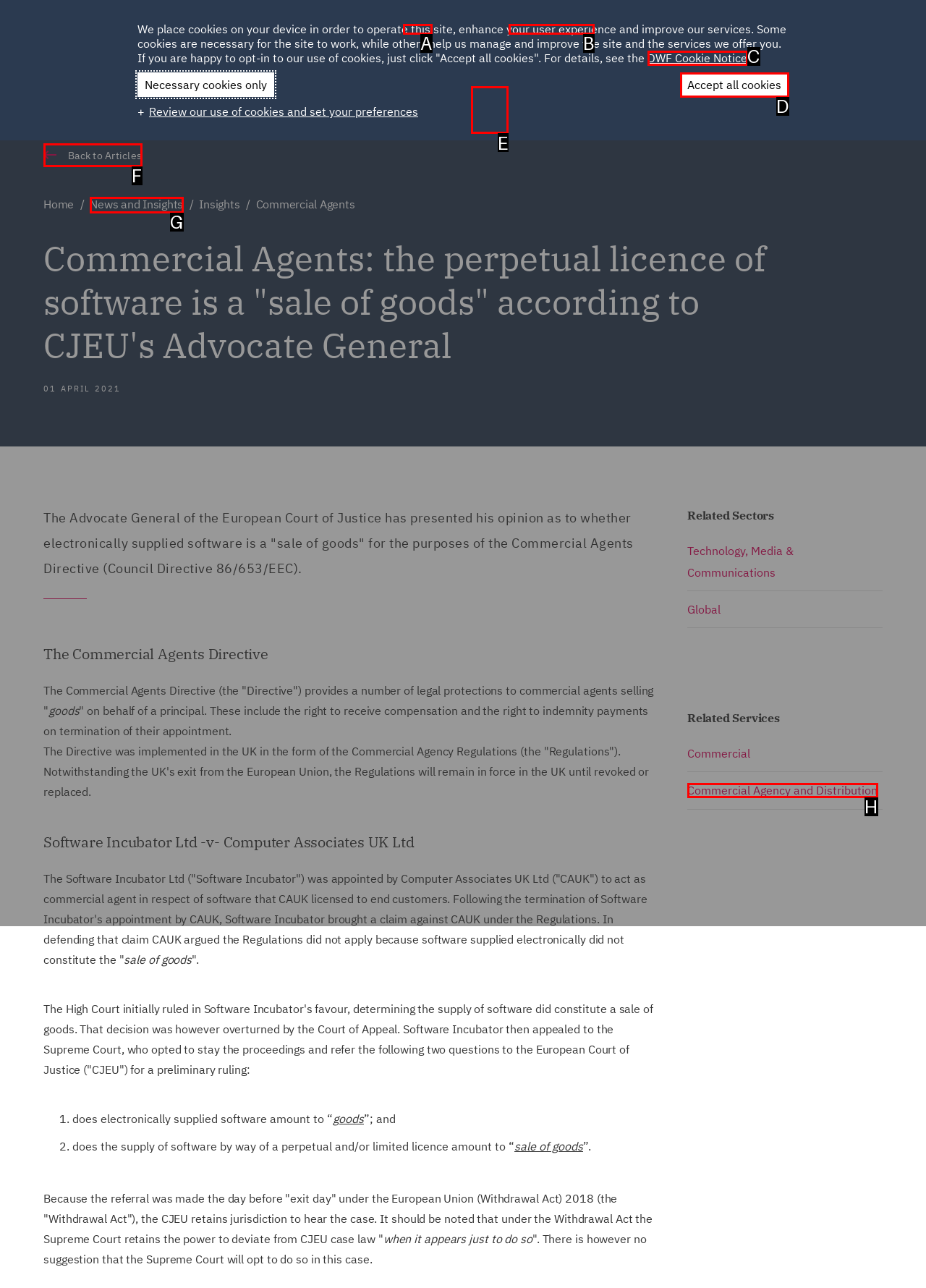Match the following description to the correct HTML element: Accept all cookies Indicate your choice by providing the letter.

D